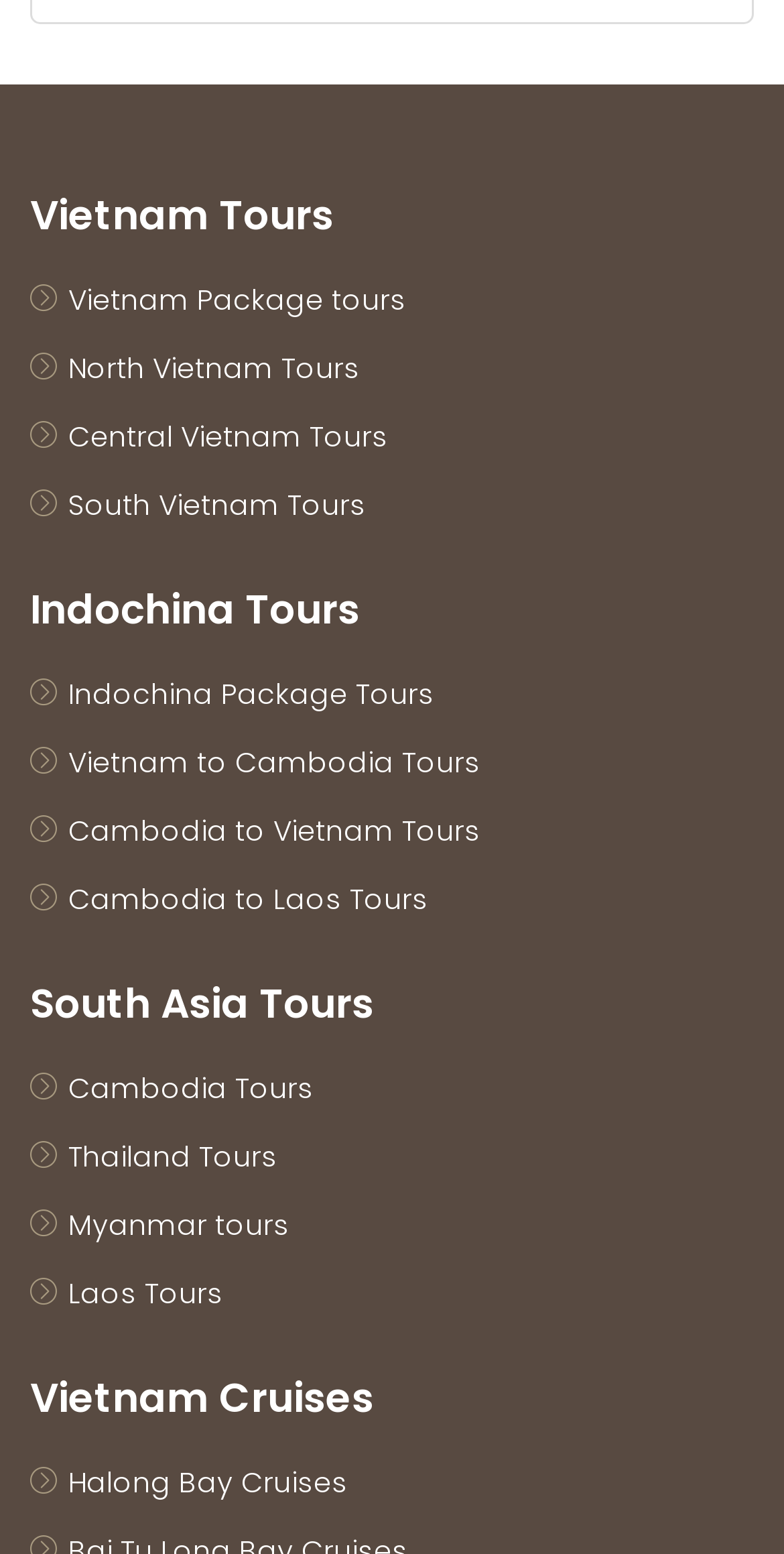Determine the bounding box coordinates of the clickable element to achieve the following action: 'Explore North Vietnam Tours'. Provide the coordinates as four float values between 0 and 1, formatted as [left, top, right, bottom].

[0.087, 0.224, 0.459, 0.25]